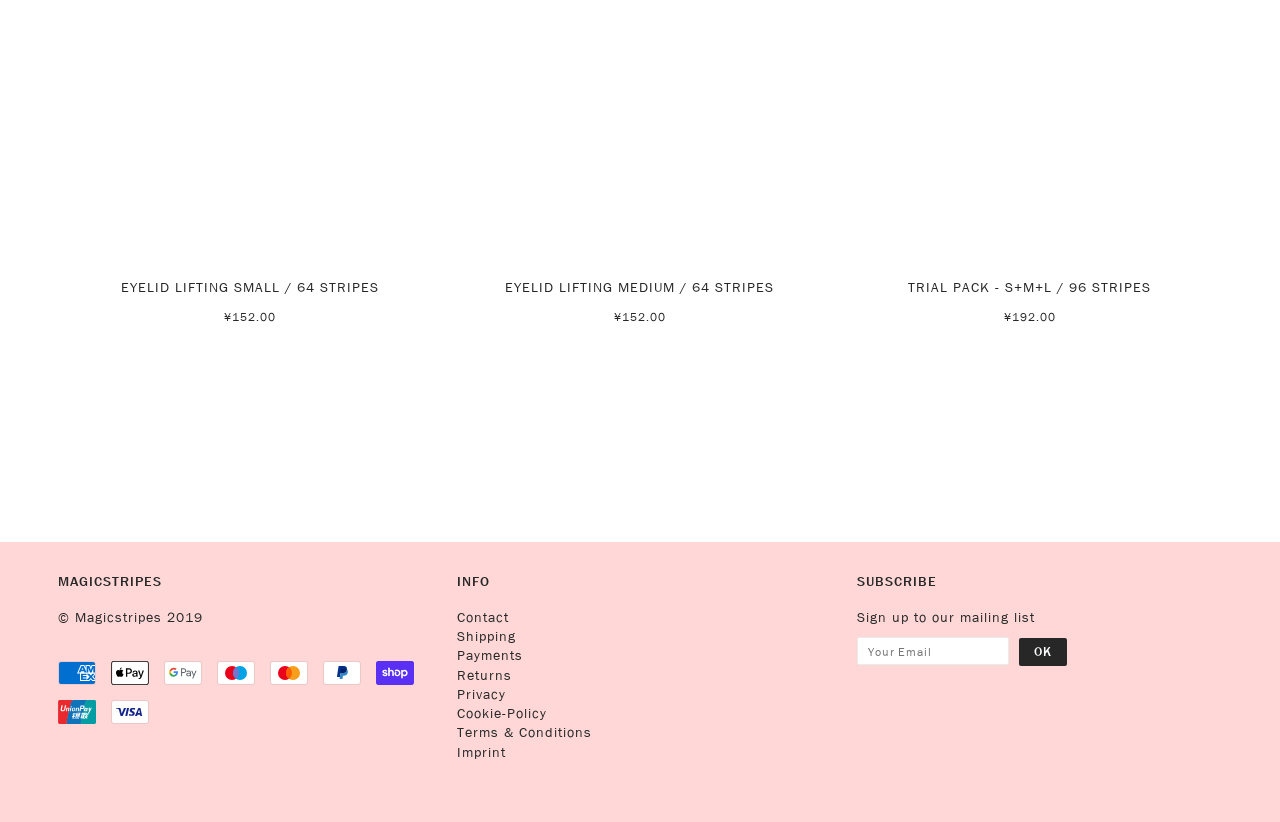What is the name of the company?
Please craft a detailed and exhaustive response to the question.

I found a heading 'MAGICSTRIPES' at the top of the page, which suggests that the name of the company is Magicstripes.